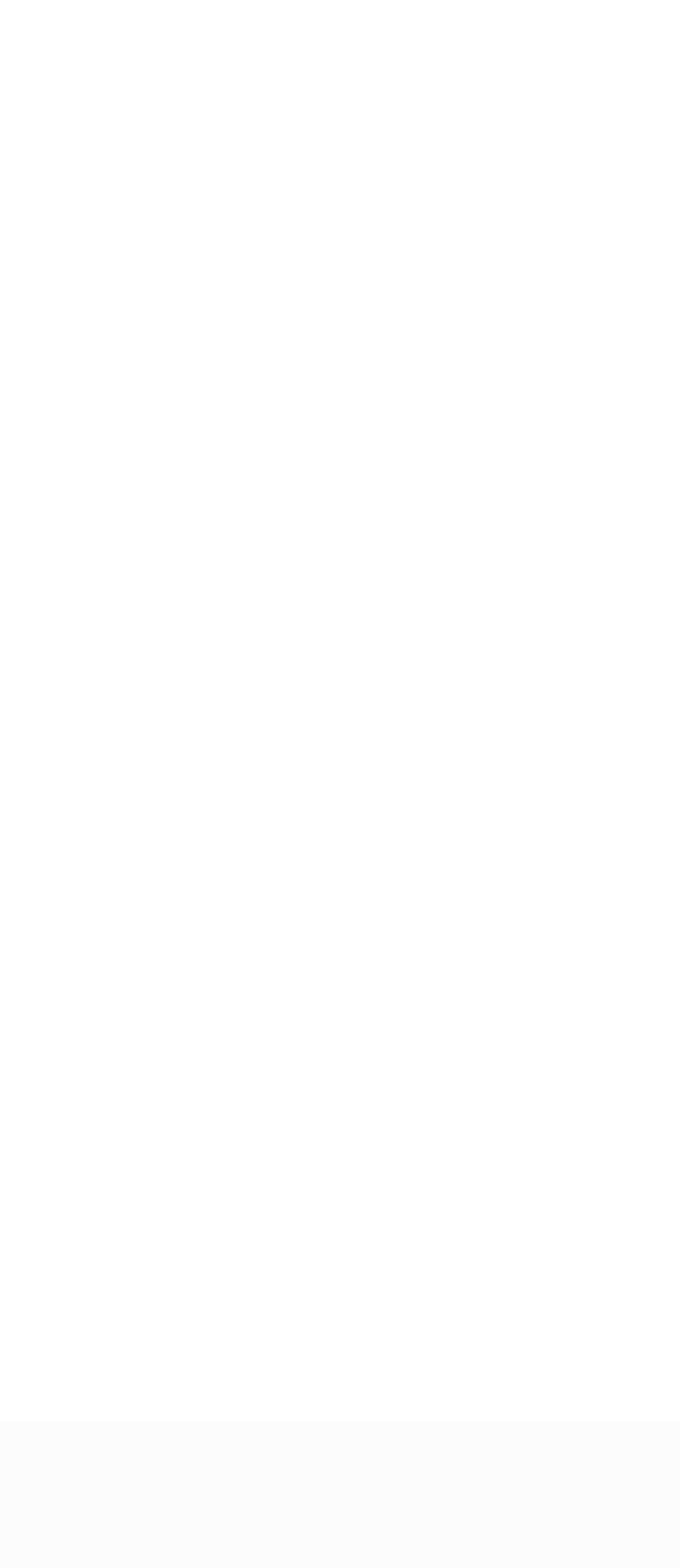What is the name of the deceased person?
Using the image, provide a concise answer in one word or a short phrase.

John Hounsell